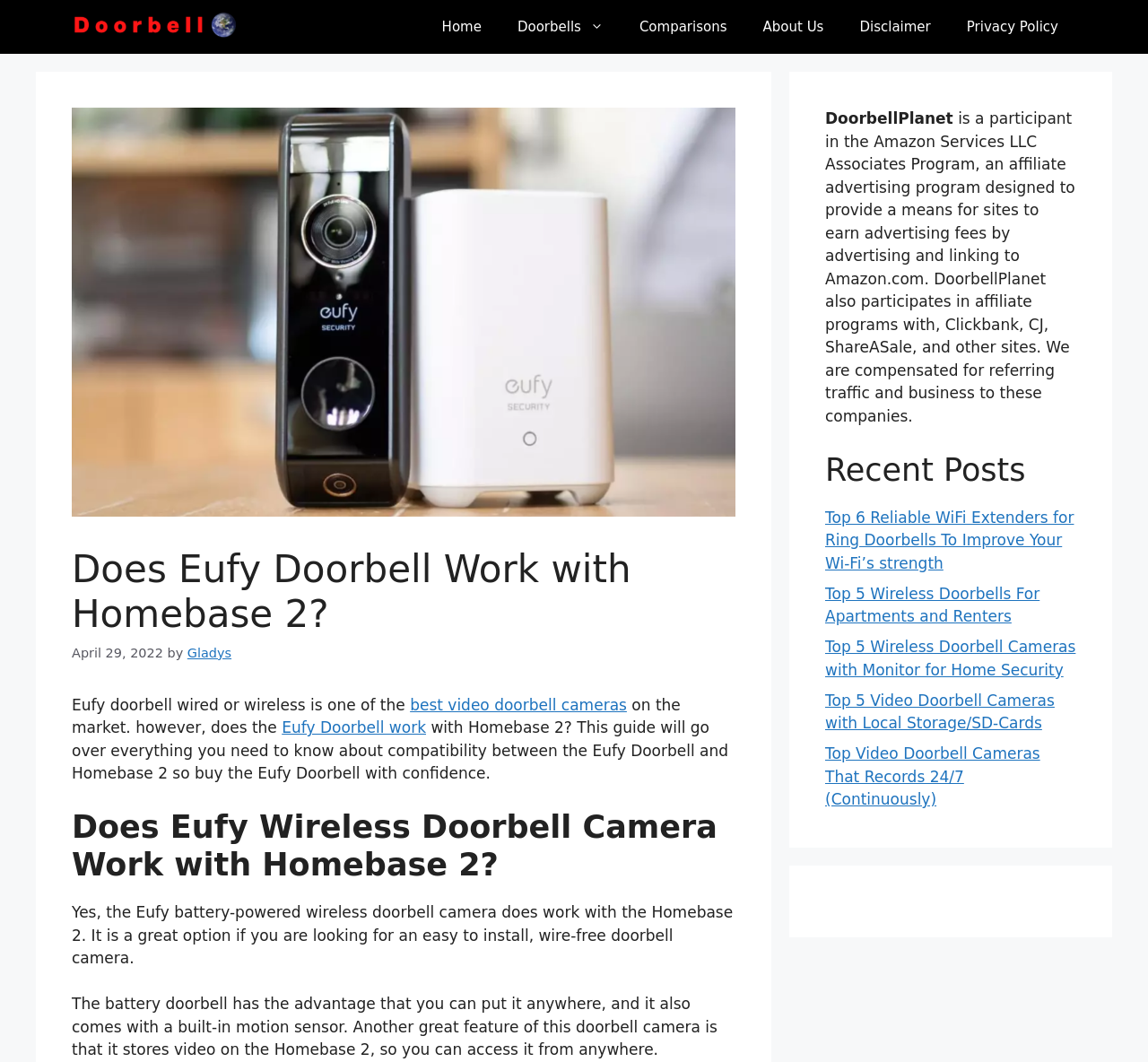Provide the bounding box coordinates in the format (top-left x, top-left y, bottom-right x, bottom-right y). All values are floating point numbers between 0 and 1. Determine the bounding box coordinate of the UI element described as: best video doorbell cameras

[0.357, 0.655, 0.546, 0.672]